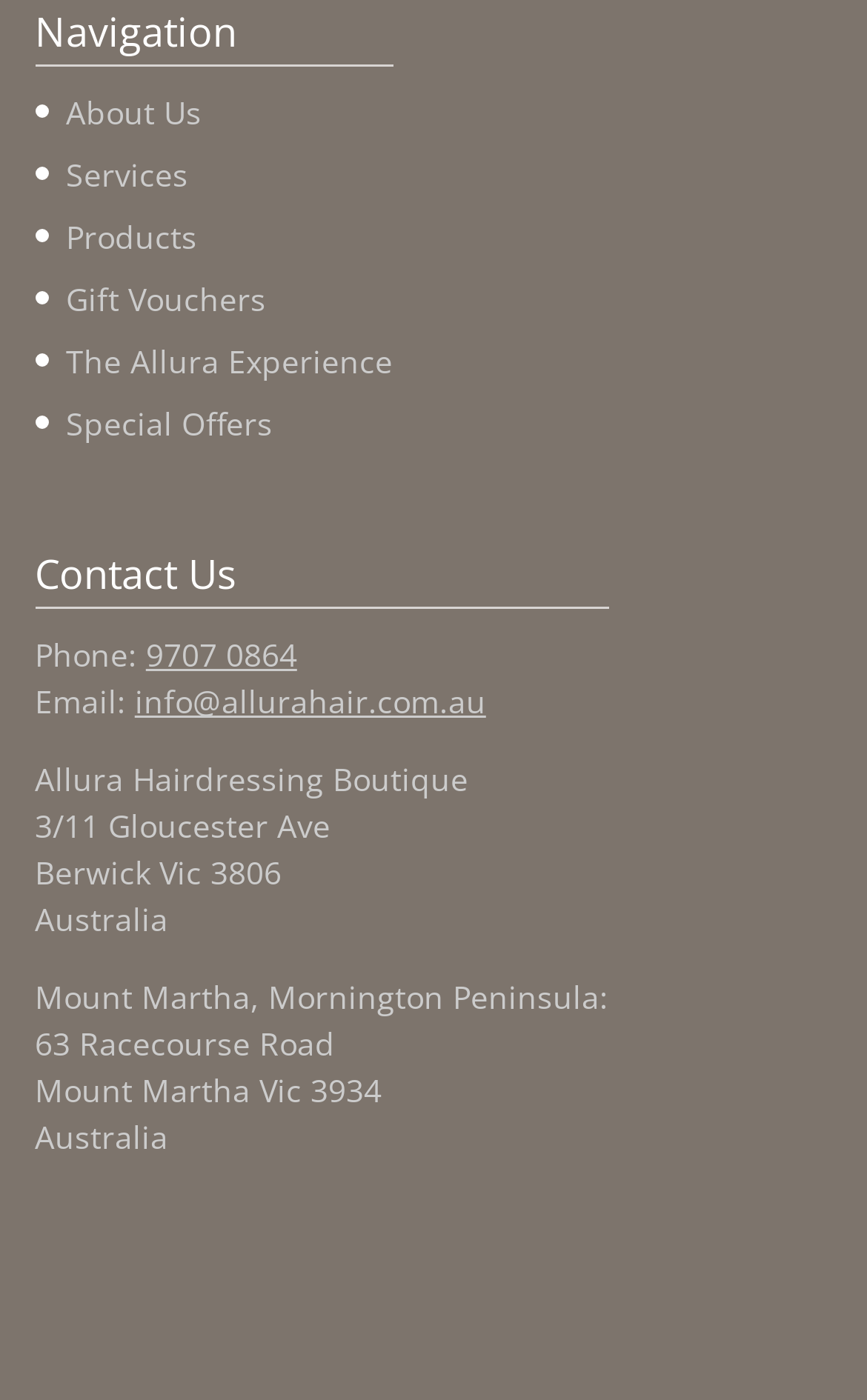With reference to the screenshot, provide a detailed response to the question below:
What is the phone number of Allura Hairdressing Boutique?

I found the phone number by looking at the 'Contact Us' section, where it says 'Phone:' followed by a link with the phone number '9707 0864'.